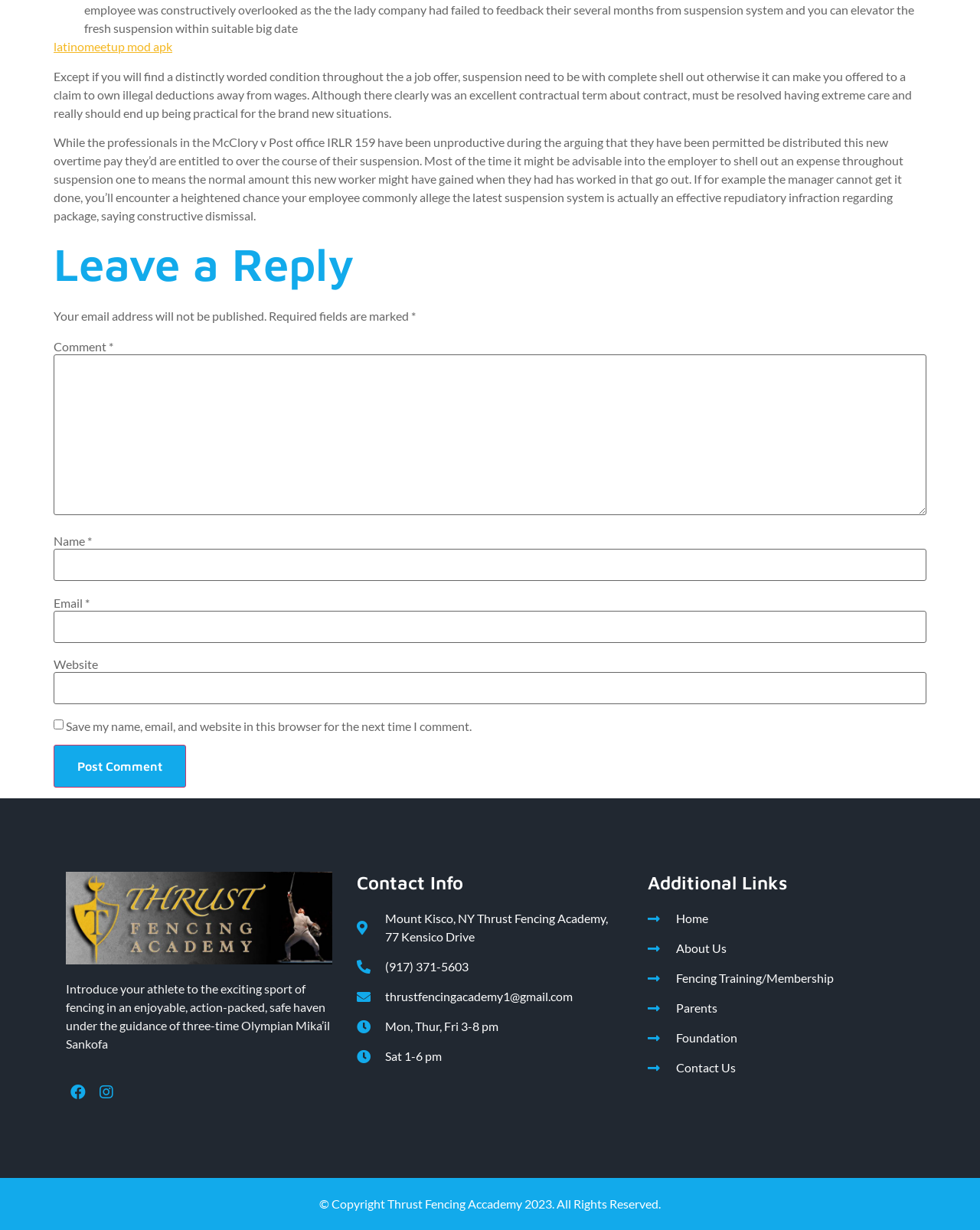Given the element description alt="HTML Design", identify the bounding box coordinates for the UI element on the webpage screenshot. The format should be (top-left x, top-left y, bottom-right x, bottom-right y), with values between 0 and 1.

None